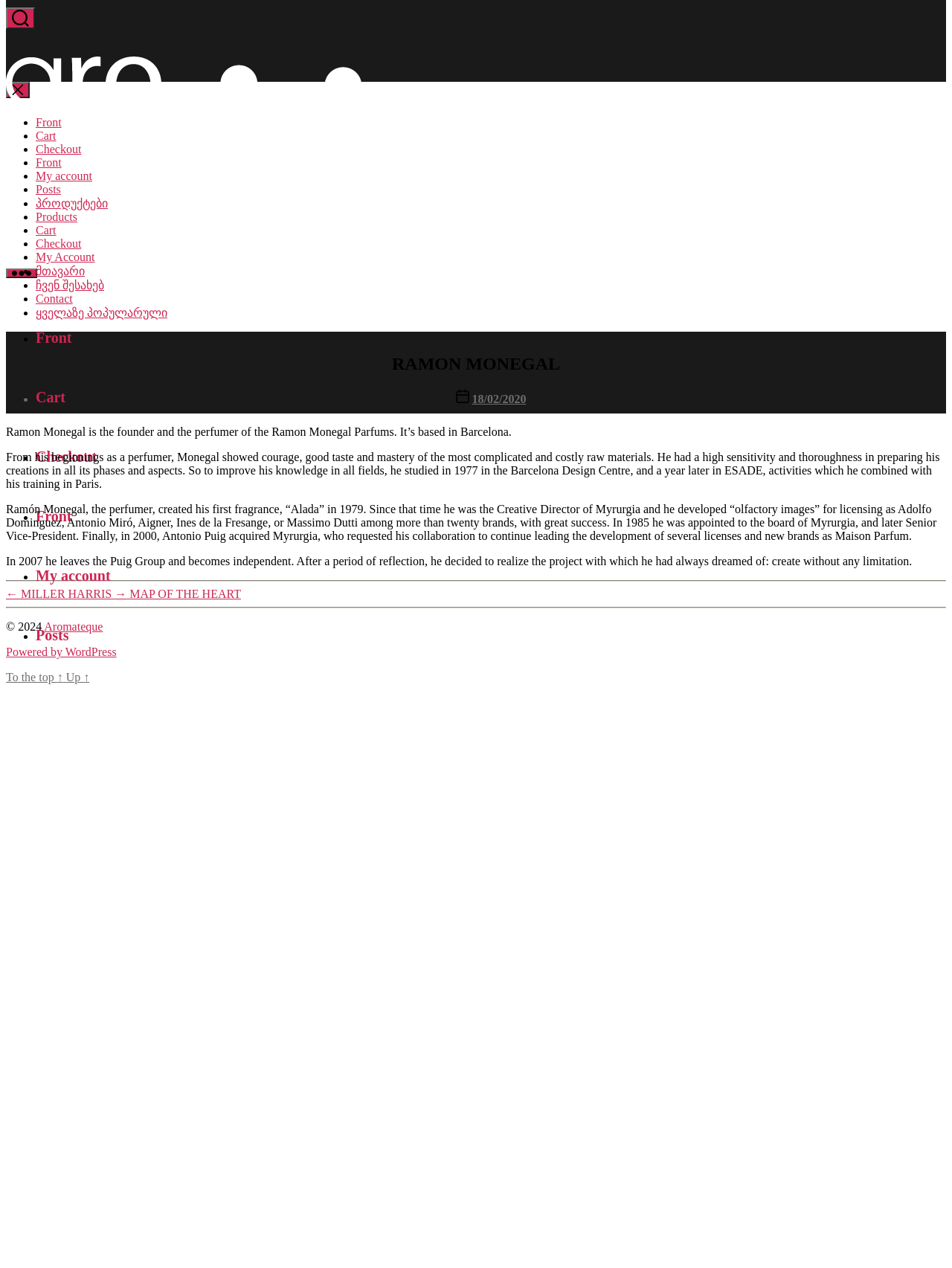Please give a short response to the question using one word or a phrase:
What is the date of the post?

18/02/2020